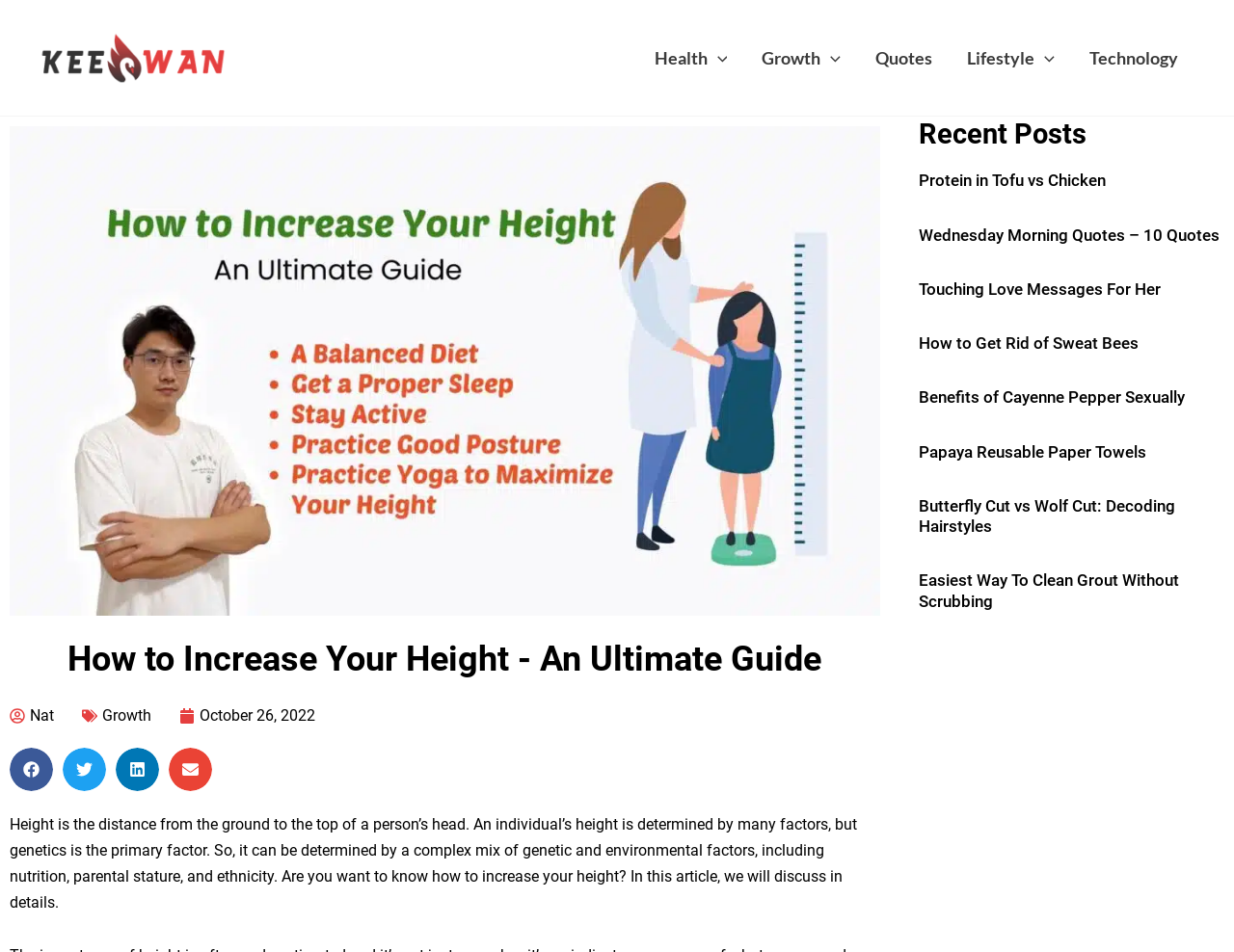Determine the bounding box coordinates of the clickable area required to perform the following instruction: "Share on facebook". The coordinates should be represented as four float numbers between 0 and 1: [left, top, right, bottom].

[0.008, 0.786, 0.043, 0.831]